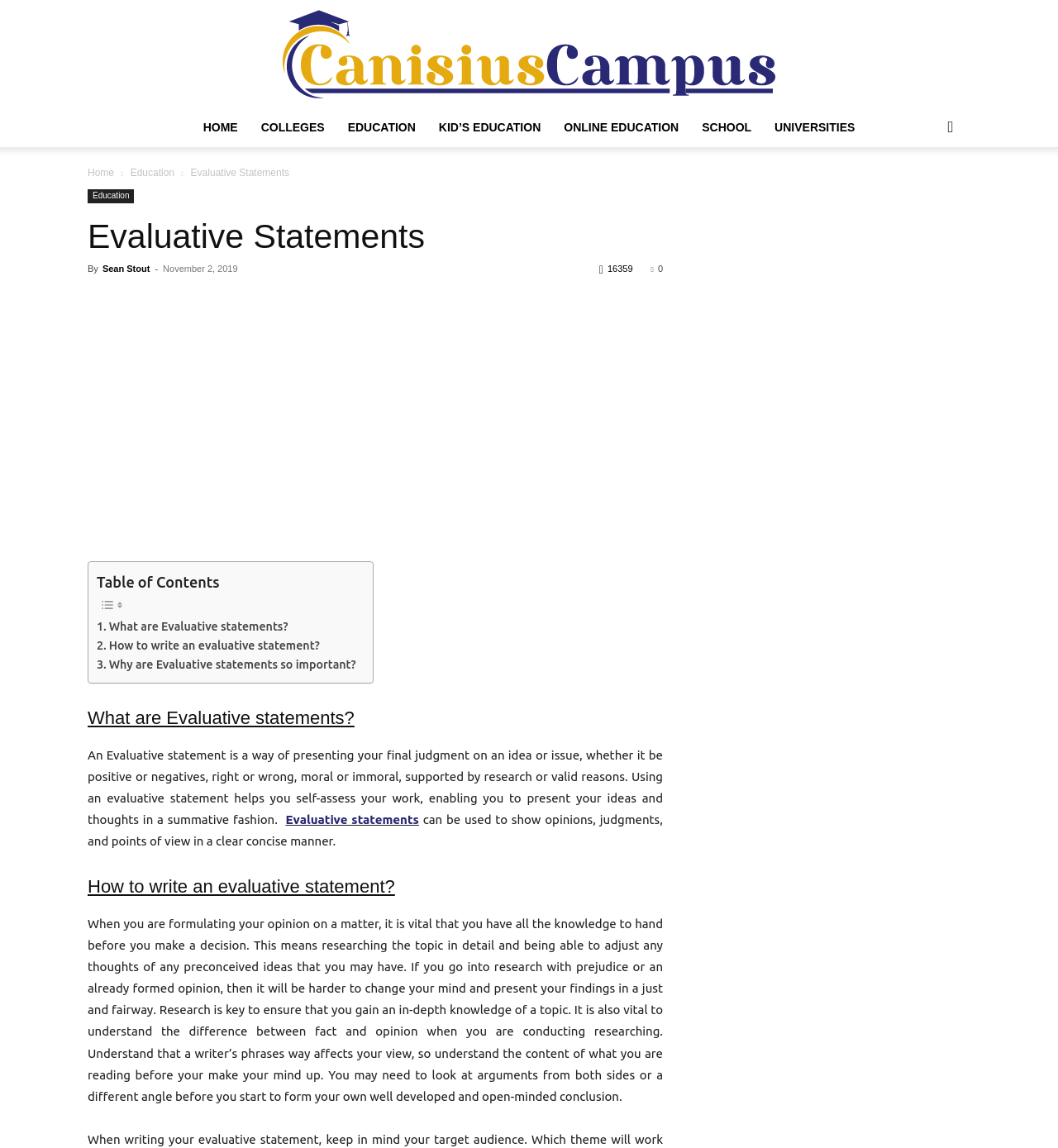Generate a thorough caption that explains the contents of the webpage.

This webpage is about Evaluative Statements, with a prominent header at the top center of the page. Below the header, there is a navigation menu with 7 links: HOME, COLLEGES, EDUCATION, KID'S EDUCATION, ONLINE EDUCATION, SCHOOL, and UNIVERSITIES. To the right of the navigation menu, there is a search button.

On the top left, there are two links: "Canisius Campus Change Your Life. Start Here." and "Home". Below these links, there is a section with a header "Evaluative Statements" and a subheading with the author's name, date, and a share icon.

The main content of the page is divided into sections. The first section has a table of contents with three links: "What are Evaluative statements?", "How to write an evaluative statement?", and "Why are Evaluative statements so important?". Below the table of contents, there are three sections with headings corresponding to the links in the table of contents.

The first section explains what evaluative statements are, with a paragraph of text describing their purpose and benefits. The second section provides guidance on how to write an evaluative statement, with a longer paragraph of text discussing the importance of research, understanding the difference between fact and opinion, and considering multiple perspectives. The third section is not explicitly defined, but it may contain additional information or resources related to evaluative statements.

Throughout the page, there are several icons and images, including a share icon, a table of contents icon, and an image below the main header.